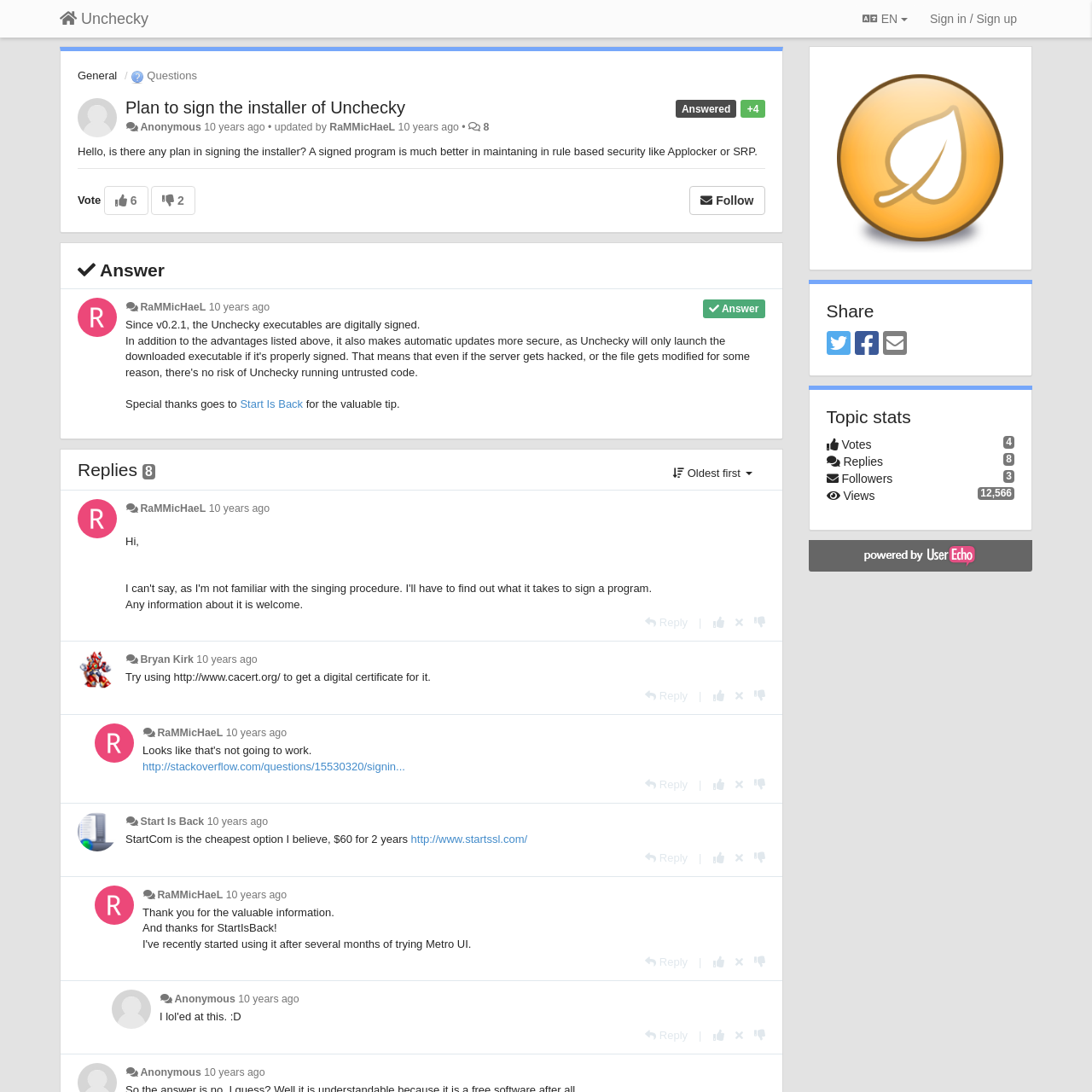Give a one-word or phrase response to the following question: How many replies are there in the discussion?

8